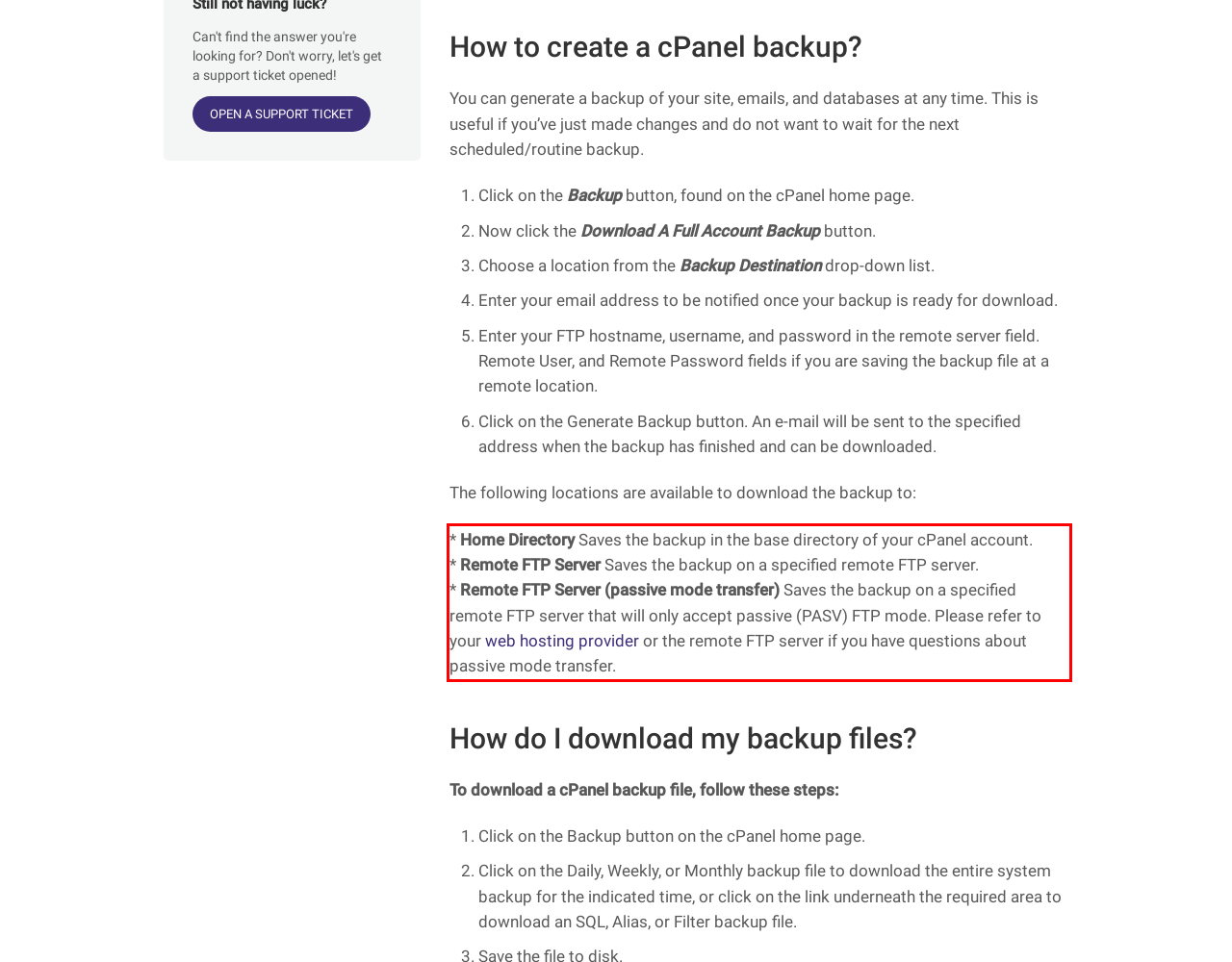You have a webpage screenshot with a red rectangle surrounding a UI element. Extract the text content from within this red bounding box.

* Home Directory Saves the backup in the base directory of your cPanel account. * Remote FTP Server Saves the backup on a specified remote FTP server. * Remote FTP Server (passive mode transfer) Saves the backup on a specified remote FTP server that will only accept passive (PASV) FTP mode. Please refer to your web hosting provider or the remote FTP server if you have questions about passive mode transfer.